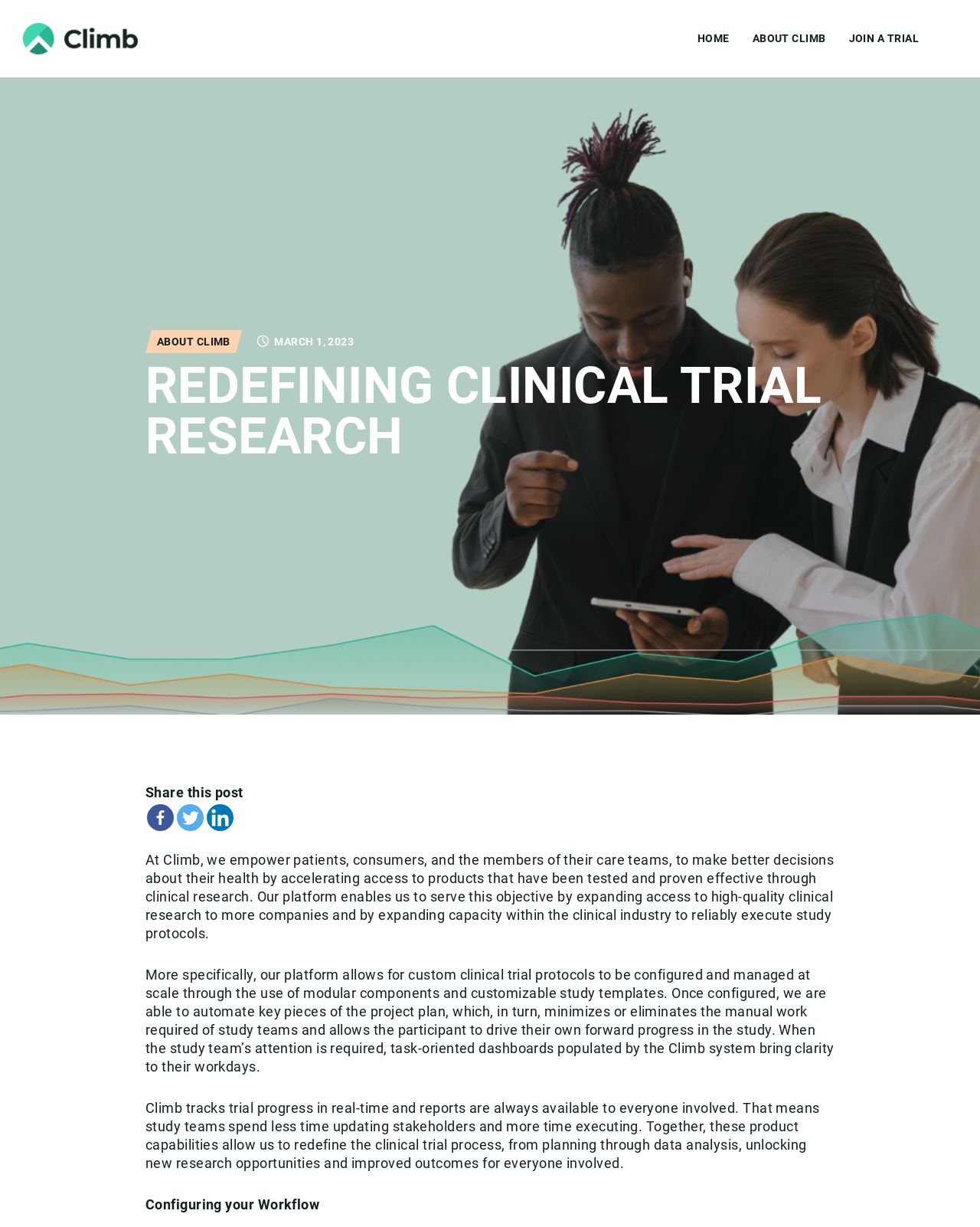Provide a one-word or one-phrase answer to the question:
What are the three social media platforms mentioned?

Facebook, Twitter, Linkedin